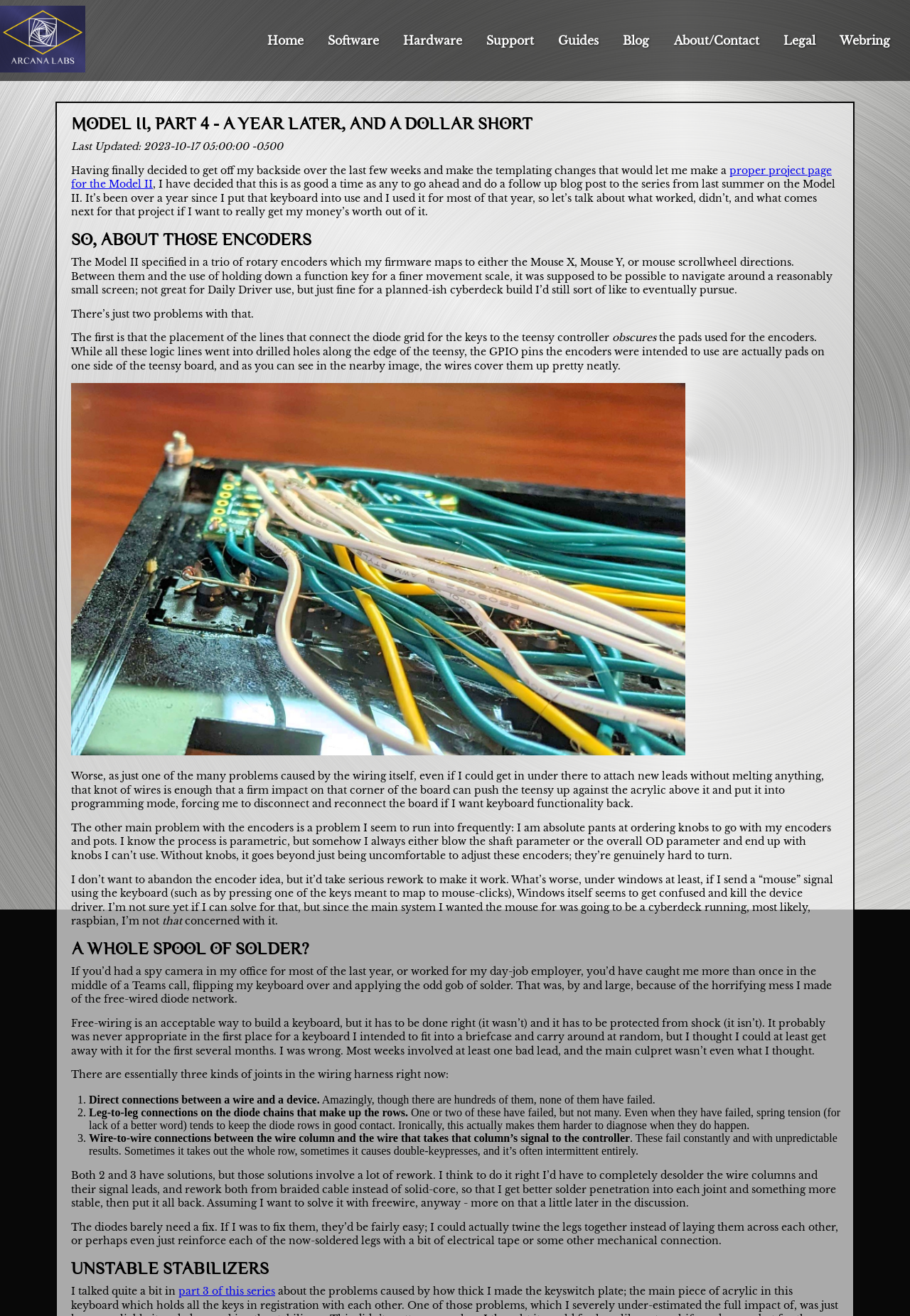Using the information in the image, give a comprehensive answer to the question: 
What is the topic of the blog post?

I read the content of the blog post and found that it is talking about the author's experience with the Model II keyboard, including the problems they encountered and the solutions they are considering.